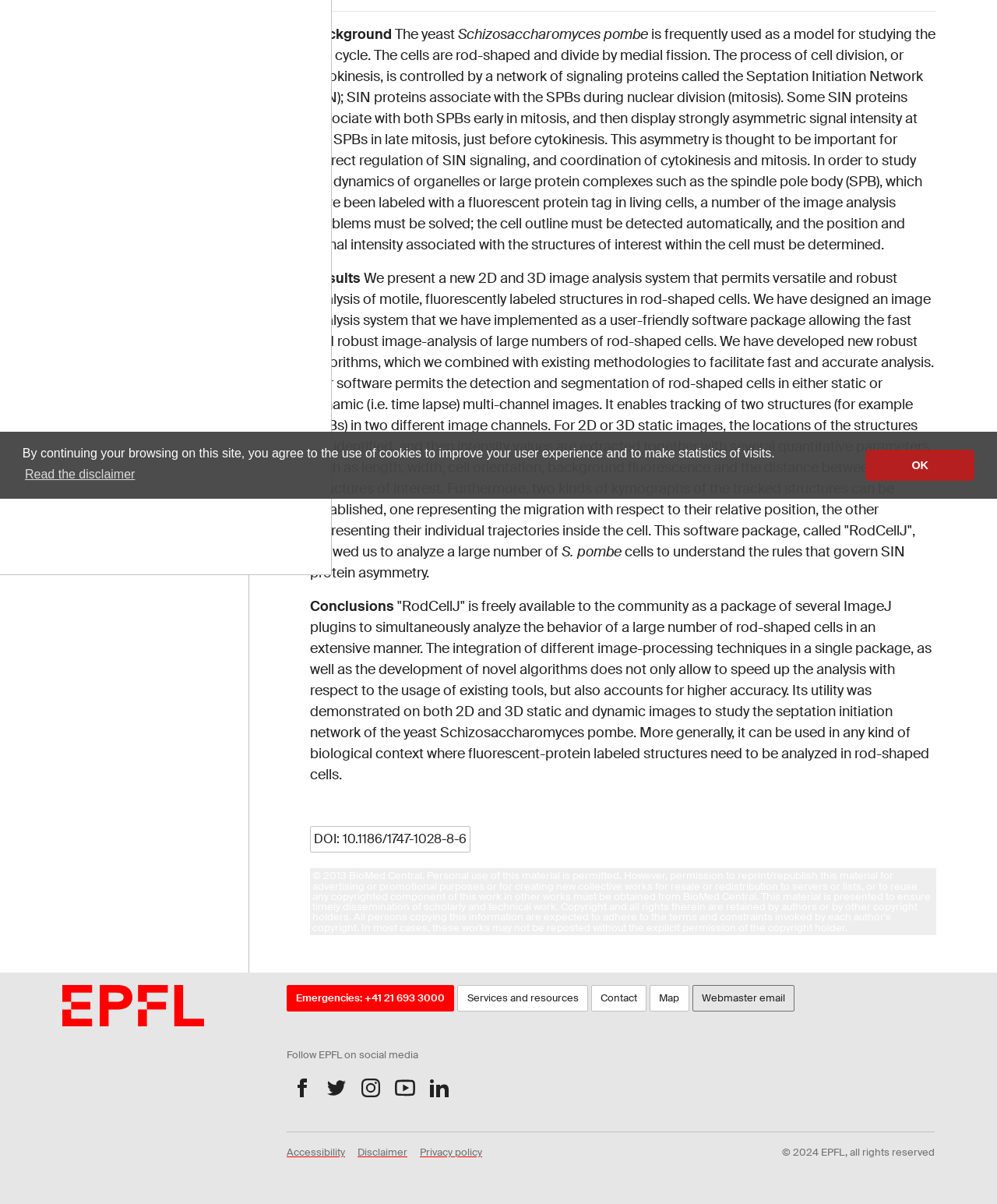Based on the element description OK, identify the bounding box coordinates for the UI element. The coordinates should be in the format (top-left x, top-left y, bottom-right x, bottom-right y) and within the 0 to 1 range.

[0.868, 0.374, 0.978, 0.399]